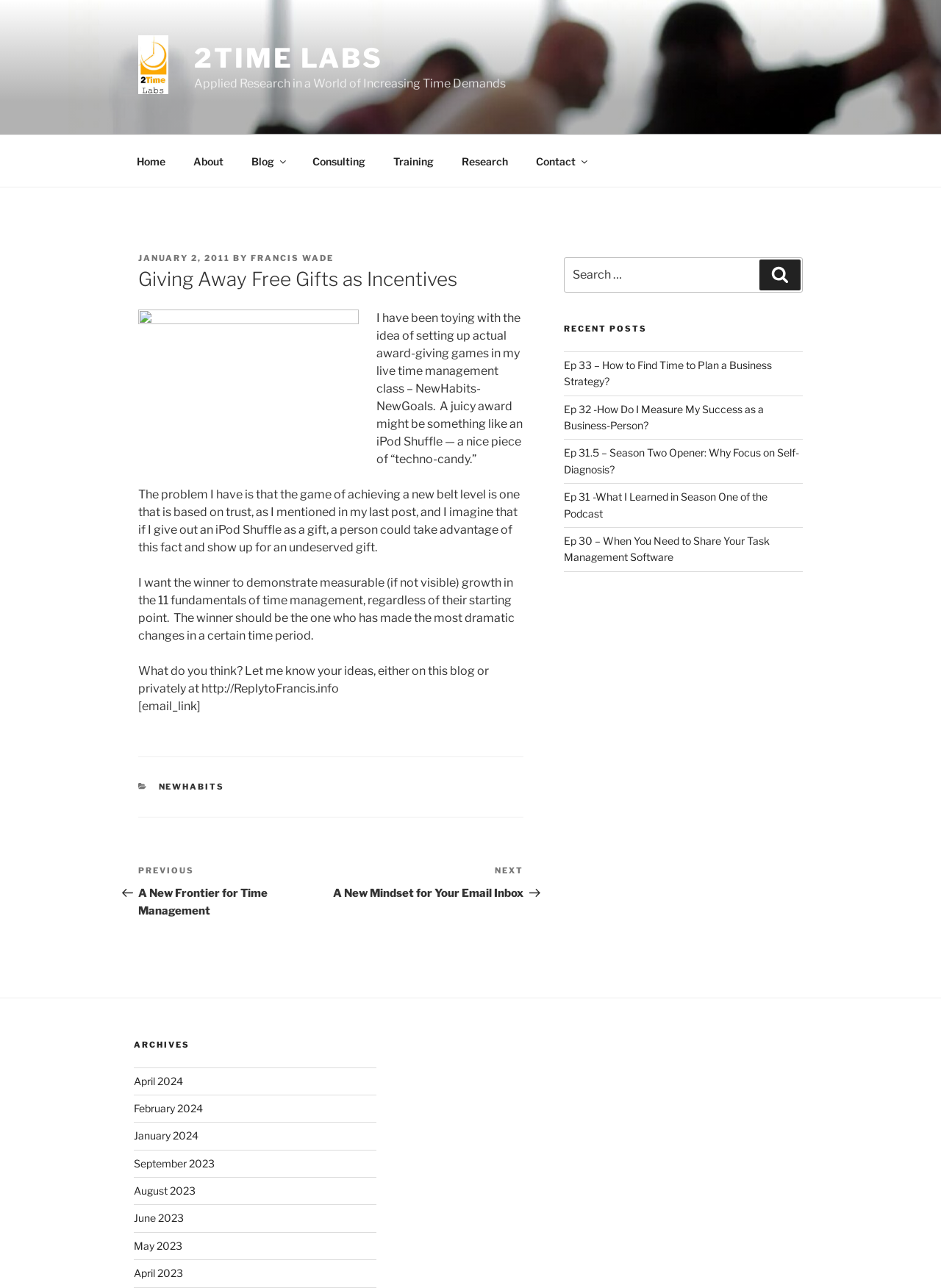Specify the bounding box coordinates of the element's region that should be clicked to achieve the following instruction: "Read the 'Giving Away Free Gifts as Incentives' post". The bounding box coordinates consist of four float numbers between 0 and 1, in the format [left, top, right, bottom].

[0.147, 0.207, 0.556, 0.228]